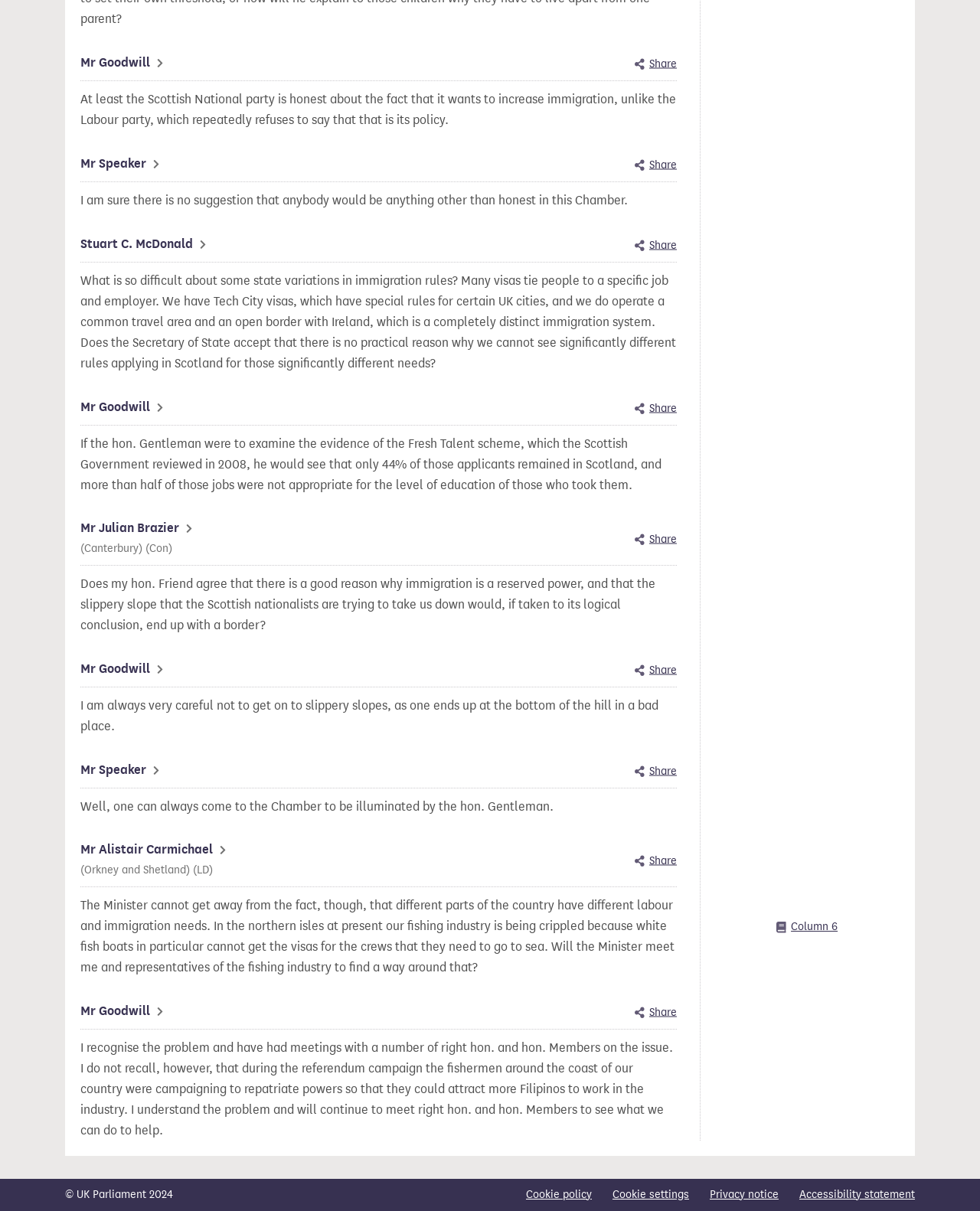Please find the bounding box coordinates for the clickable element needed to perform this instruction: "View Mr Goodwill's contribution".

[0.082, 0.043, 0.166, 0.06]